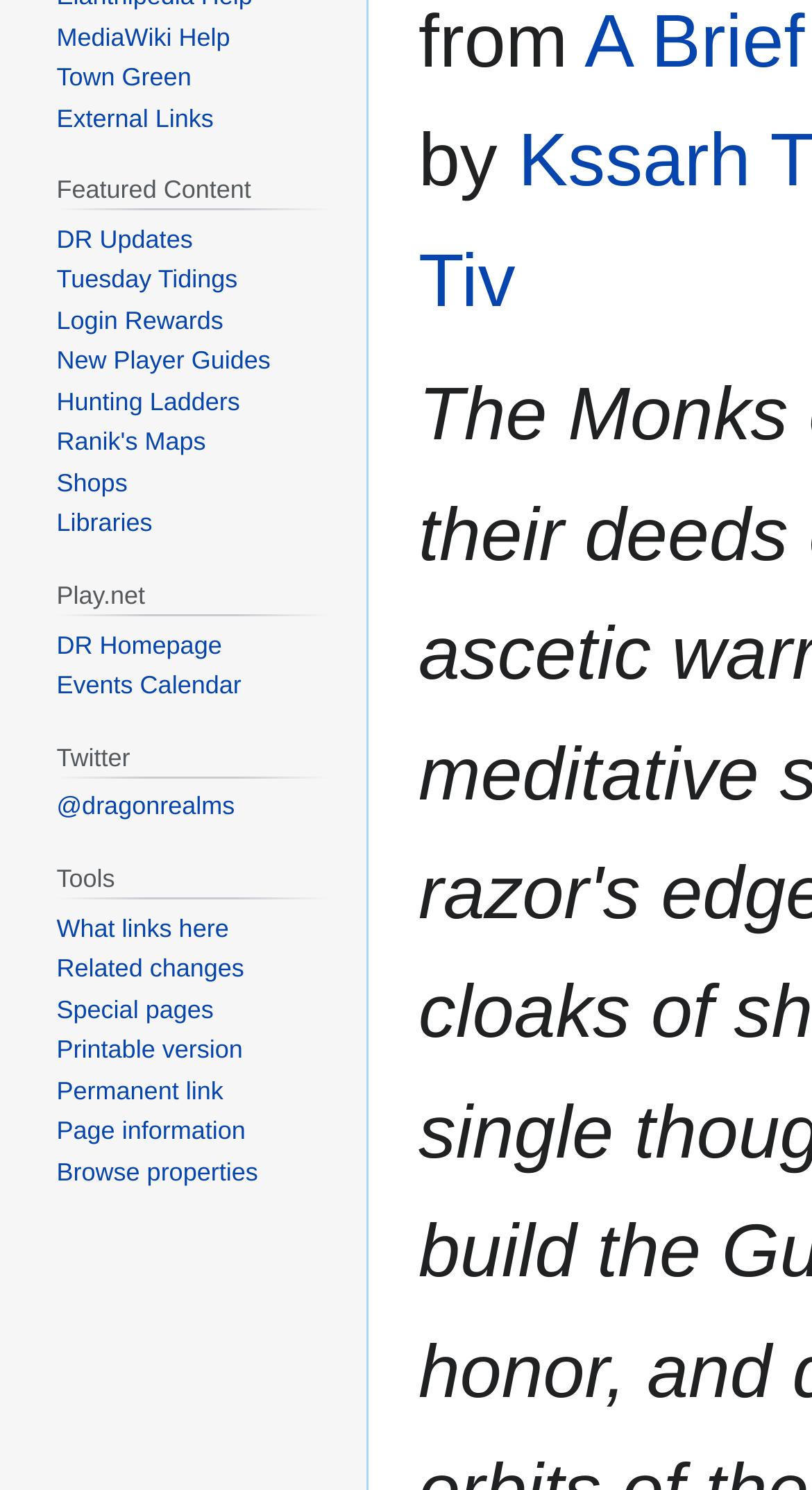Given the element description, predict the bounding box coordinates in the format (top-left x, top-left y, bottom-right x, bottom-right y), using floating point numbers between 0 and 1: New Player Guides

[0.07, 0.232, 0.333, 0.252]